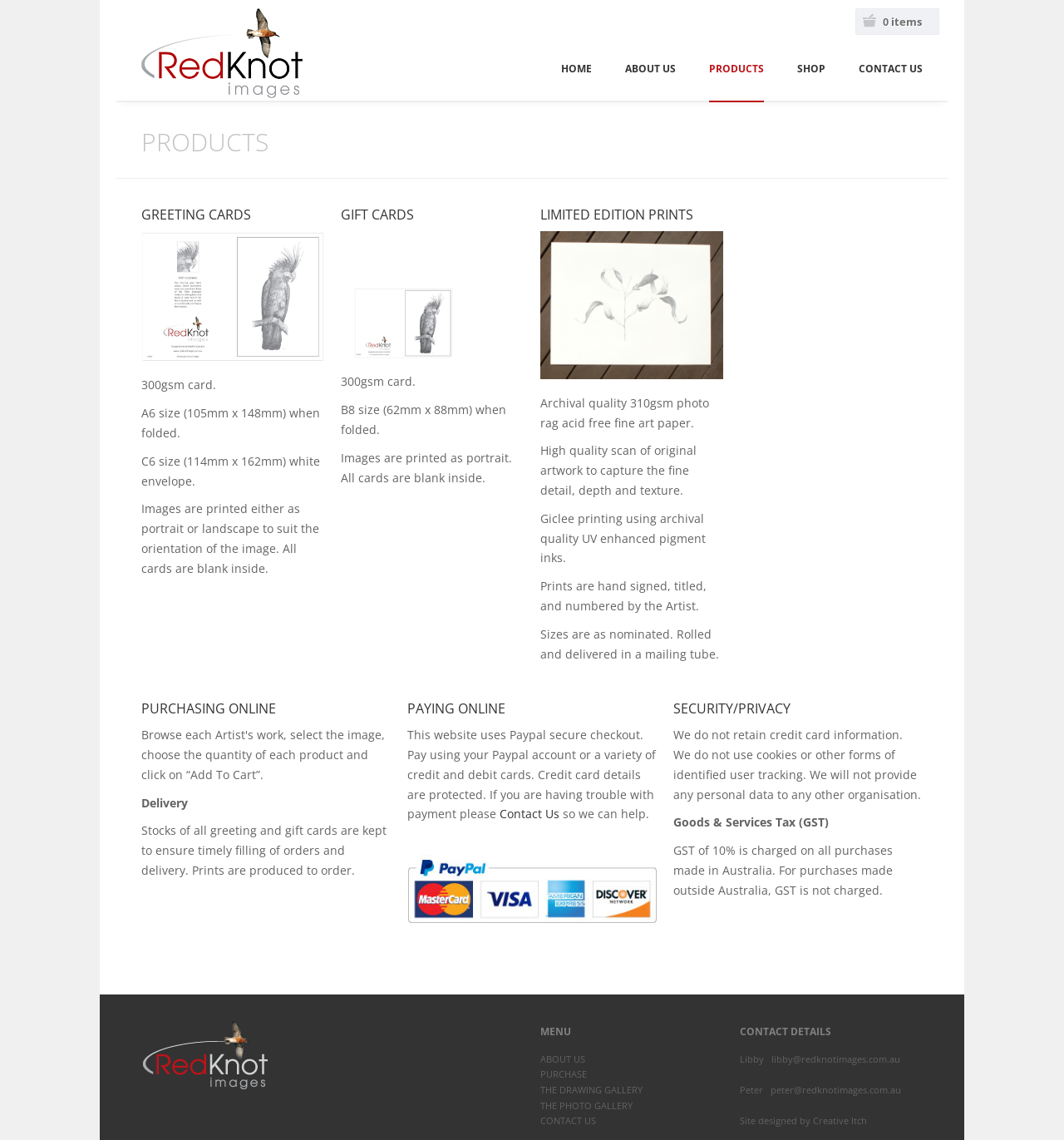Look at the image and write a detailed answer to the question: 
What is the size of the greeting cards?

According to the webpage, the size of the greeting cards is A6 size (105mm x 148mm) when folded. This information is provided under the 'GREETING CARDS' section.